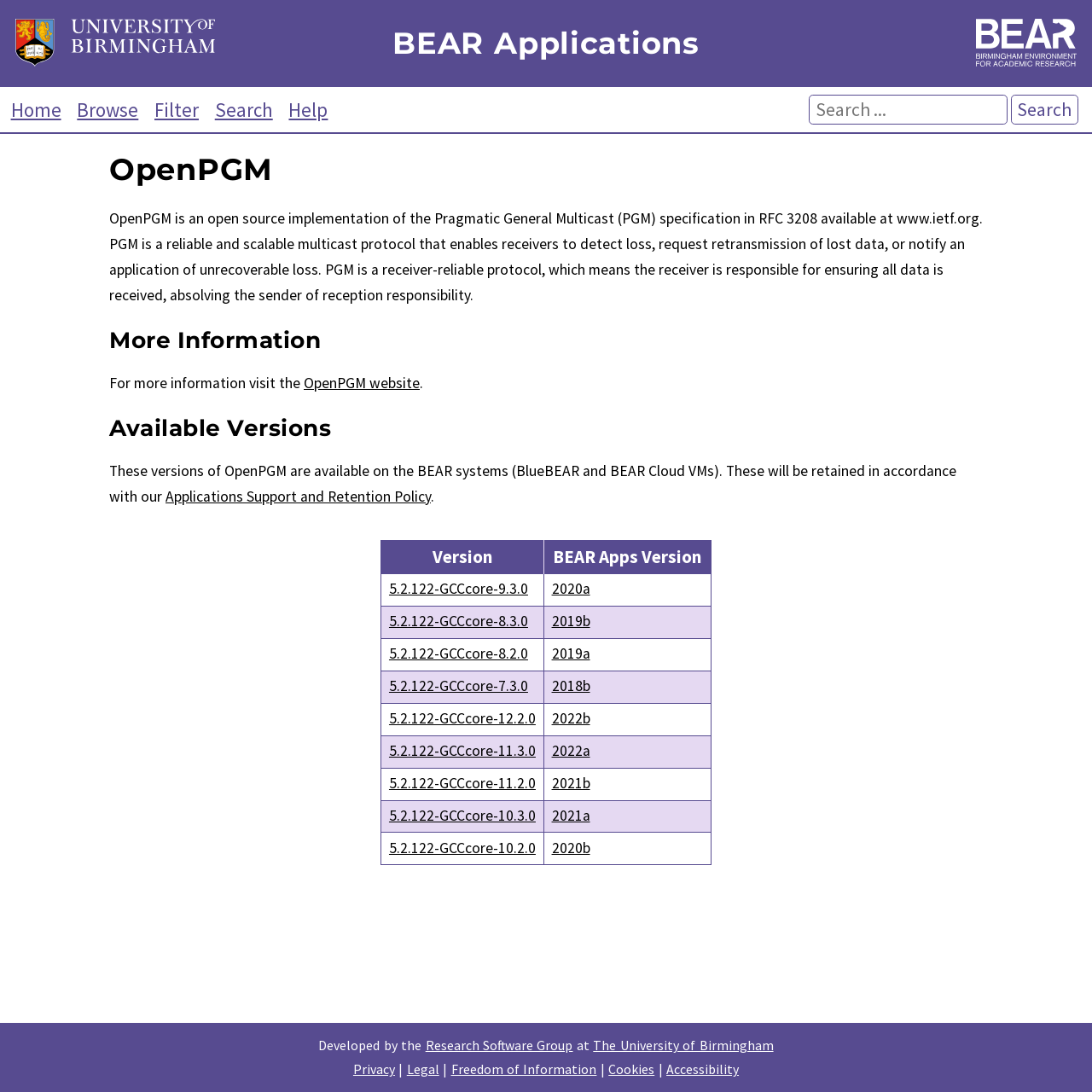Summarize the contents and layout of the webpage in detail.

The webpage is about BEAR Applications, specifically OpenPGM, which is an open-source implementation of the Pragmatic General Multicast (PGM) specification. At the top of the page, there are two logos: the University of Birmingham logo on the left and the Birmingham Environment for Academic Research (BEAR) logo on the right.

Below the logos, there is a navigation menu with links to "Home", "Browse", "Filter", "Search", and "Help". On the right side of the navigation menu, there is a search bar with a textbox and a search button.

The main content of the page is divided into several sections. The first section is a heading "OpenPGM" followed by a paragraph describing what OpenPGM is and its features. The second section is a heading "More Information" with a link to the OpenPGM website.

The third section is a heading "Available Versions" with a table listing different versions of OpenPGM available on the BEAR systems. The table has two columns: "Version" and "BEAR Apps Version". Each row in the table represents a different version, with links to the version numbers.

At the bottom of the page, there is a footer section with a statement about the page being developed by the Research Software Group at the University of Birmingham, along with links to the university's website and a privacy policy.